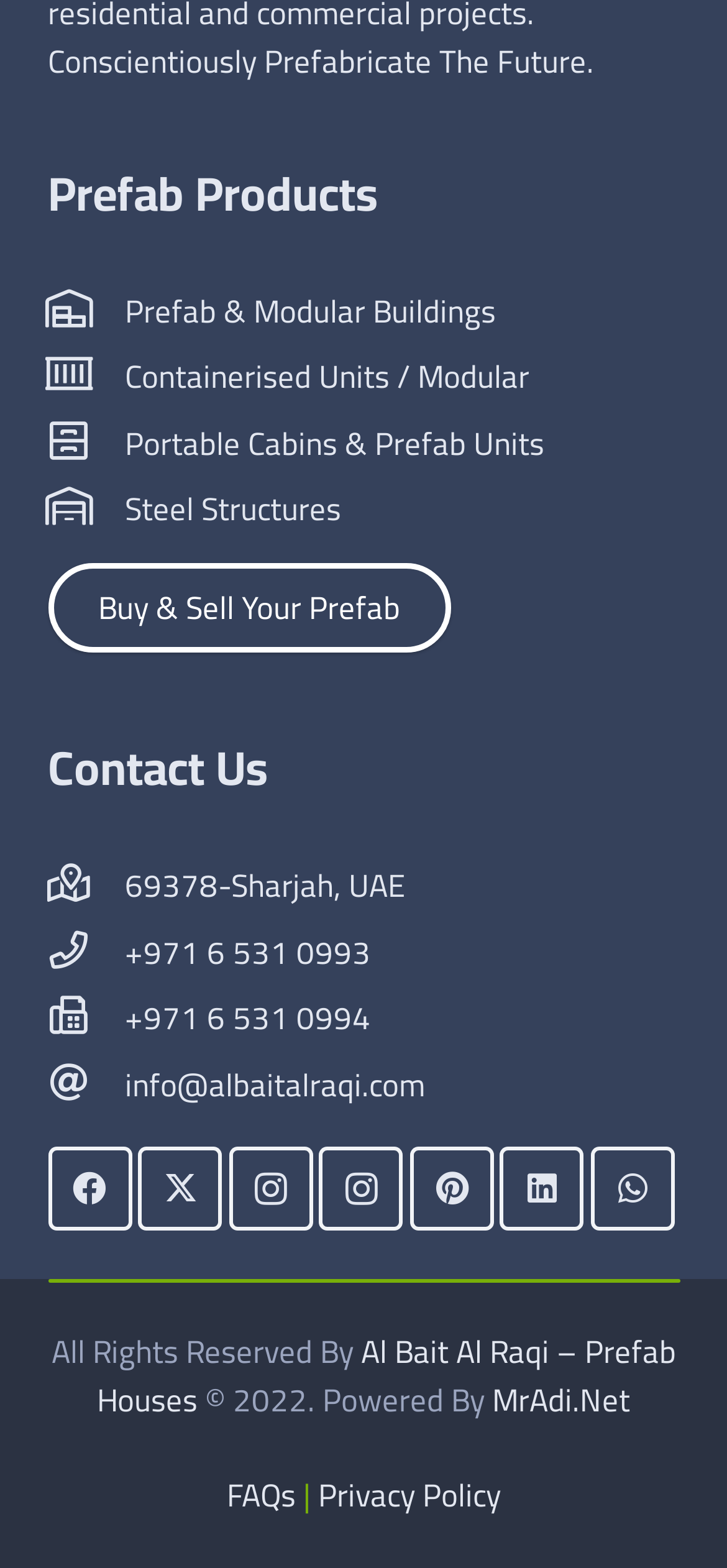Specify the bounding box coordinates of the element's area that should be clicked to execute the given instruction: "View FAQs". The coordinates should be four float numbers between 0 and 1, i.e., [left, top, right, bottom].

[0.312, 0.934, 0.406, 0.972]